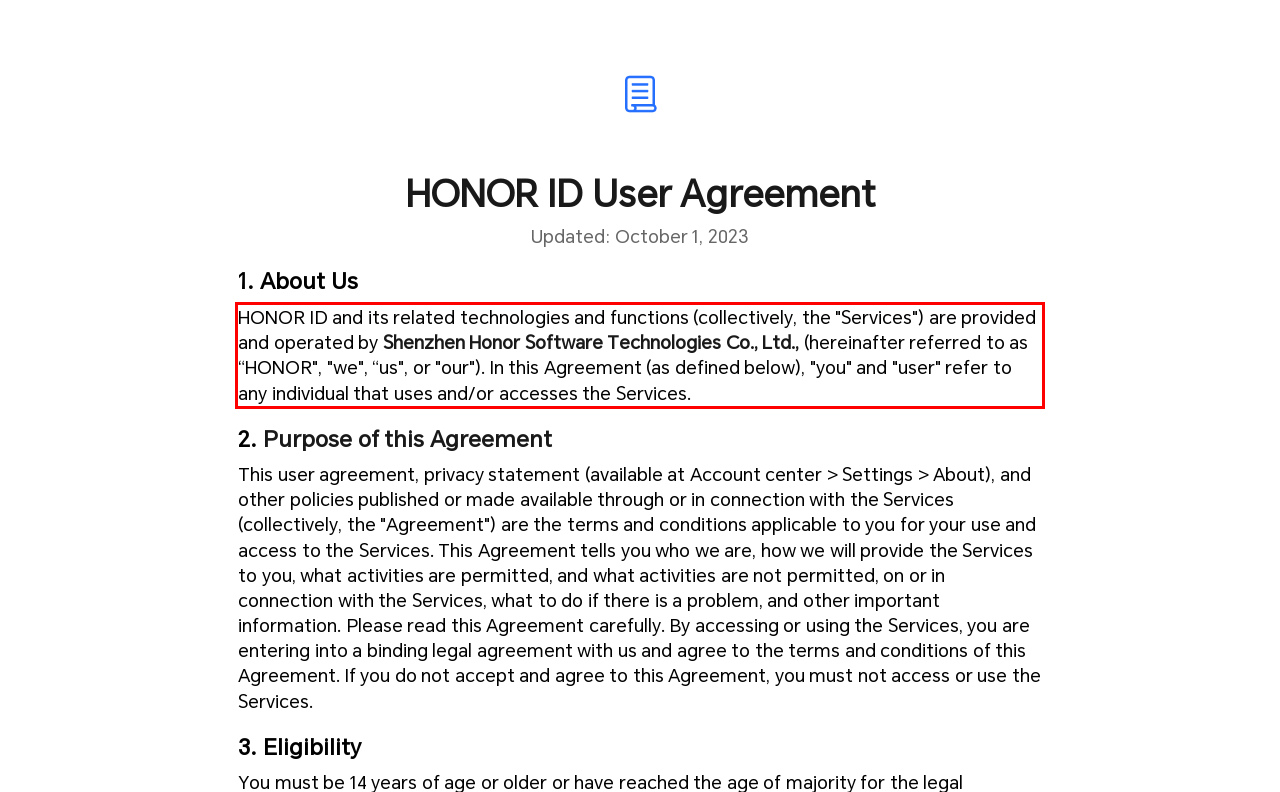Please identify and extract the text content from the UI element encased in a red bounding box on the provided webpage screenshot.

HONOR ID and its related technologies and functions (collectively, the "Services") are provided and operated by Shenzhen Honor Software Technologies Co., Ltd., (hereinafter referred to as “HONOR", "we", “us", or "our"). In this Agreement (as defined below), "you" and "user" refer to any individual that uses and/or accesses the Services.